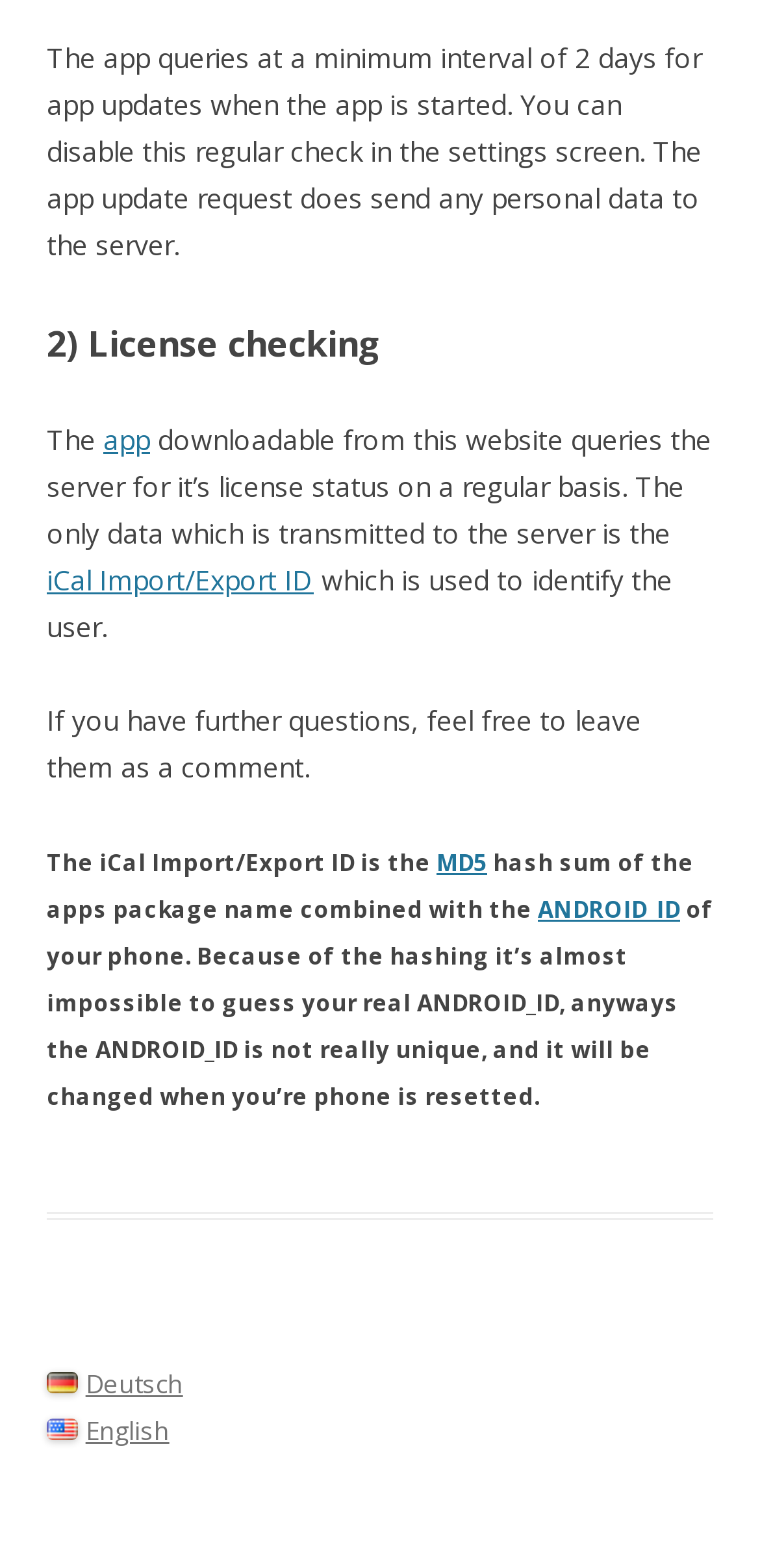What is the minimum interval for app updates?
By examining the image, provide a one-word or phrase answer.

2 days